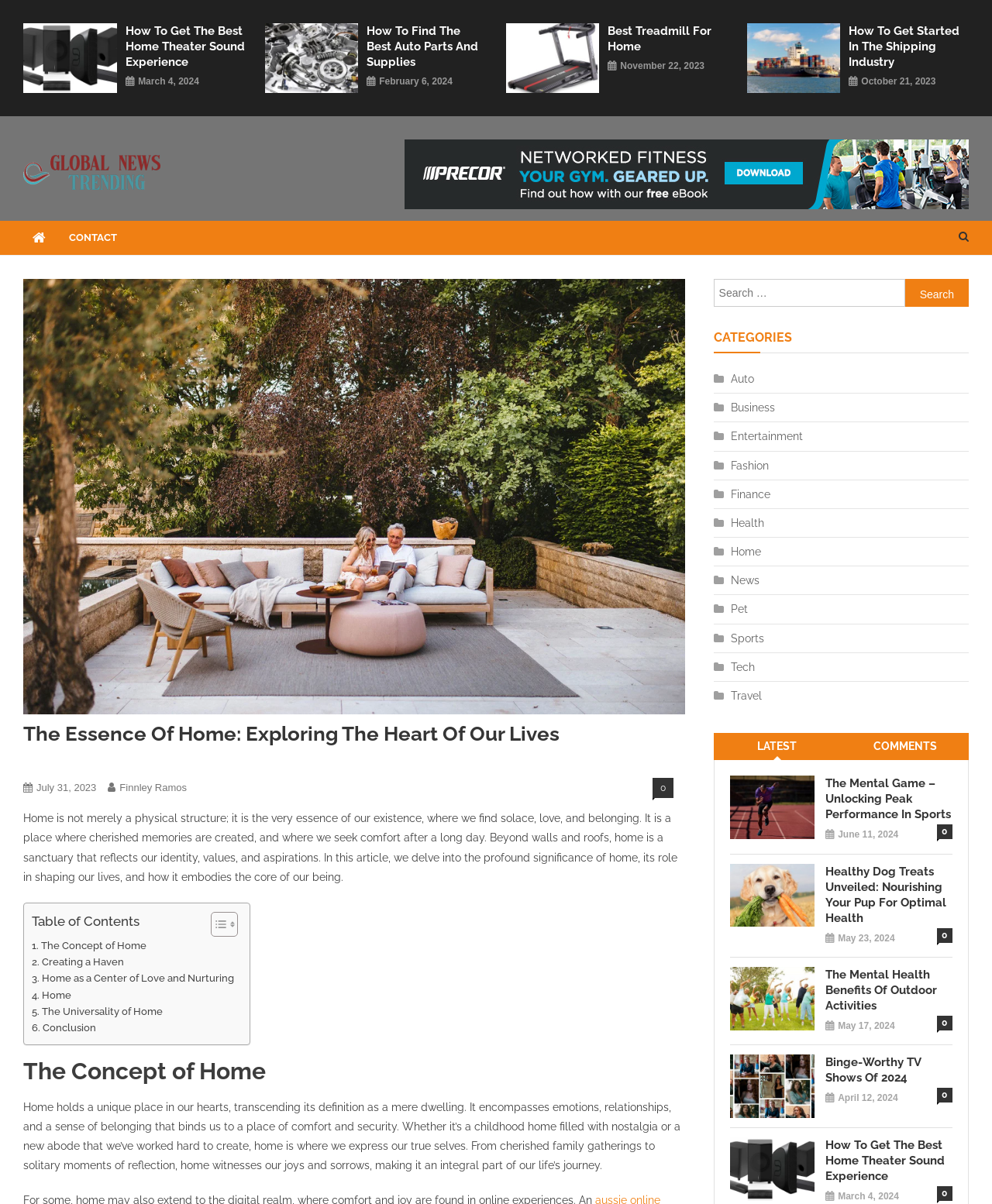Provide the bounding box coordinates for the UI element that is described by this text: "Home". The coordinates should be in the form of four float numbers between 0 and 1: [left, top, right, bottom].

None